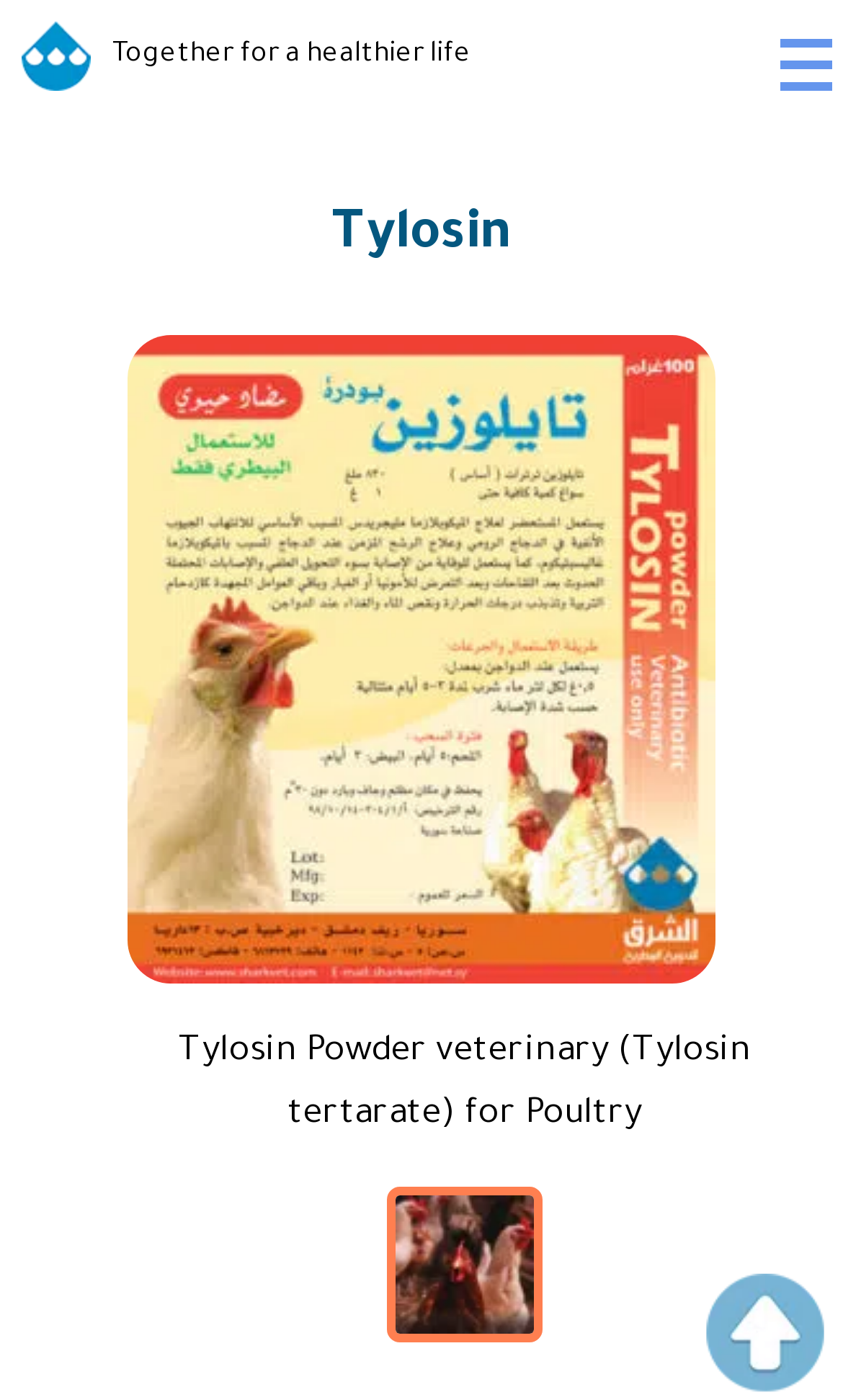Produce an extensive caption that describes everything on the webpage.

The webpage is about Tylosin Powder veterinary, a product for poultry. At the top left corner, there is a logo image with a link, accompanied by the text "Together for a healthier life" to its right. Below the logo, there is a heading that reads "Tylosin" in a prominent position, spanning almost the entire width of the page. 

Under the heading, there is a large image that takes up most of the page's width, displaying the product "Tylosin Powder veterinary". Below this image, there is a paragraph of text that provides more information about the product, stating that it is for poultry. This text is followed by a link to "Poultry" with an accompanying image. 

At the bottom right corner of the page, there is a small image labeled "totop", which likely serves as a button to scroll to the top of the page.